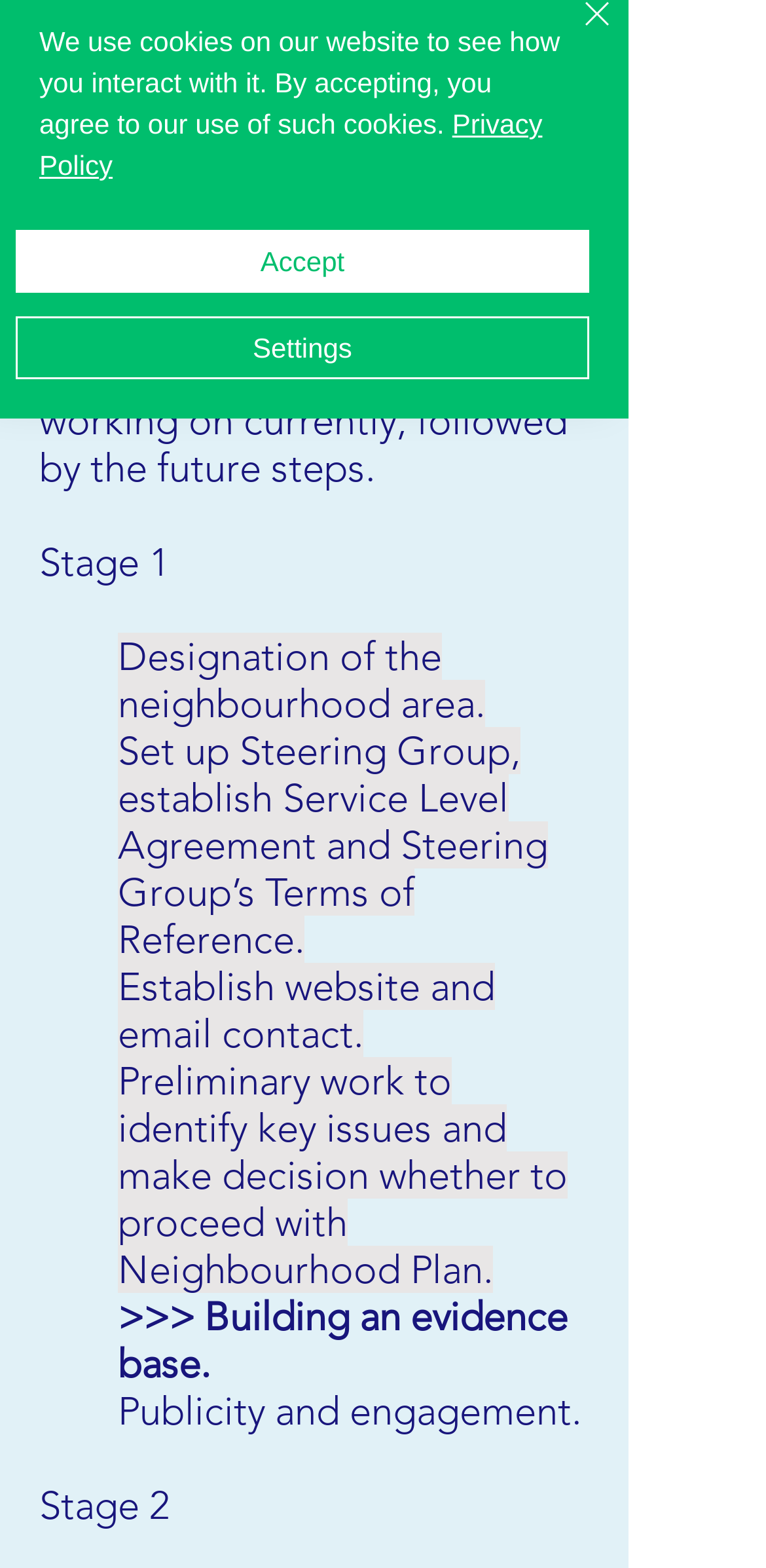Find the bounding box coordinates for the HTML element described in this sentence: "Accept". Provide the coordinates as four float numbers between 0 and 1, in the format [left, top, right, bottom].

[0.021, 0.147, 0.769, 0.187]